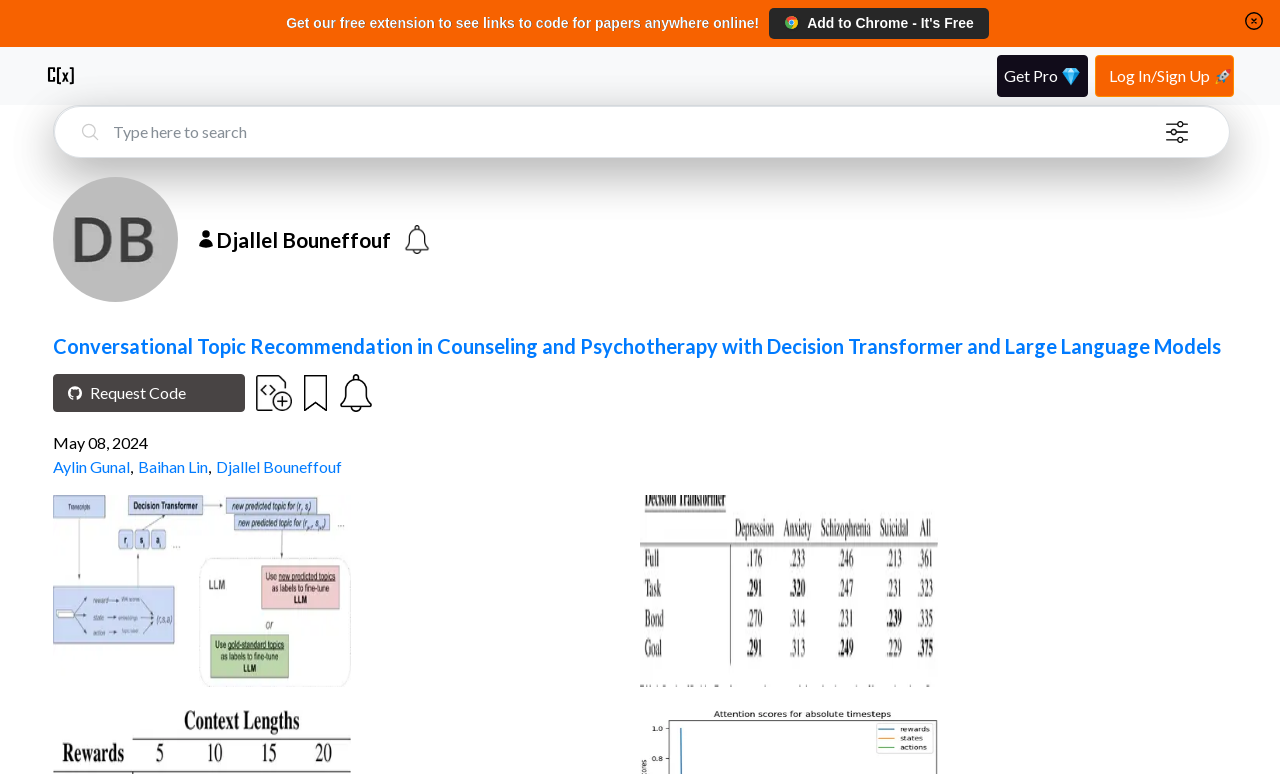Please answer the following question using a single word or phrase: 
What is the name of the researcher?

Djallel Bouneffouf